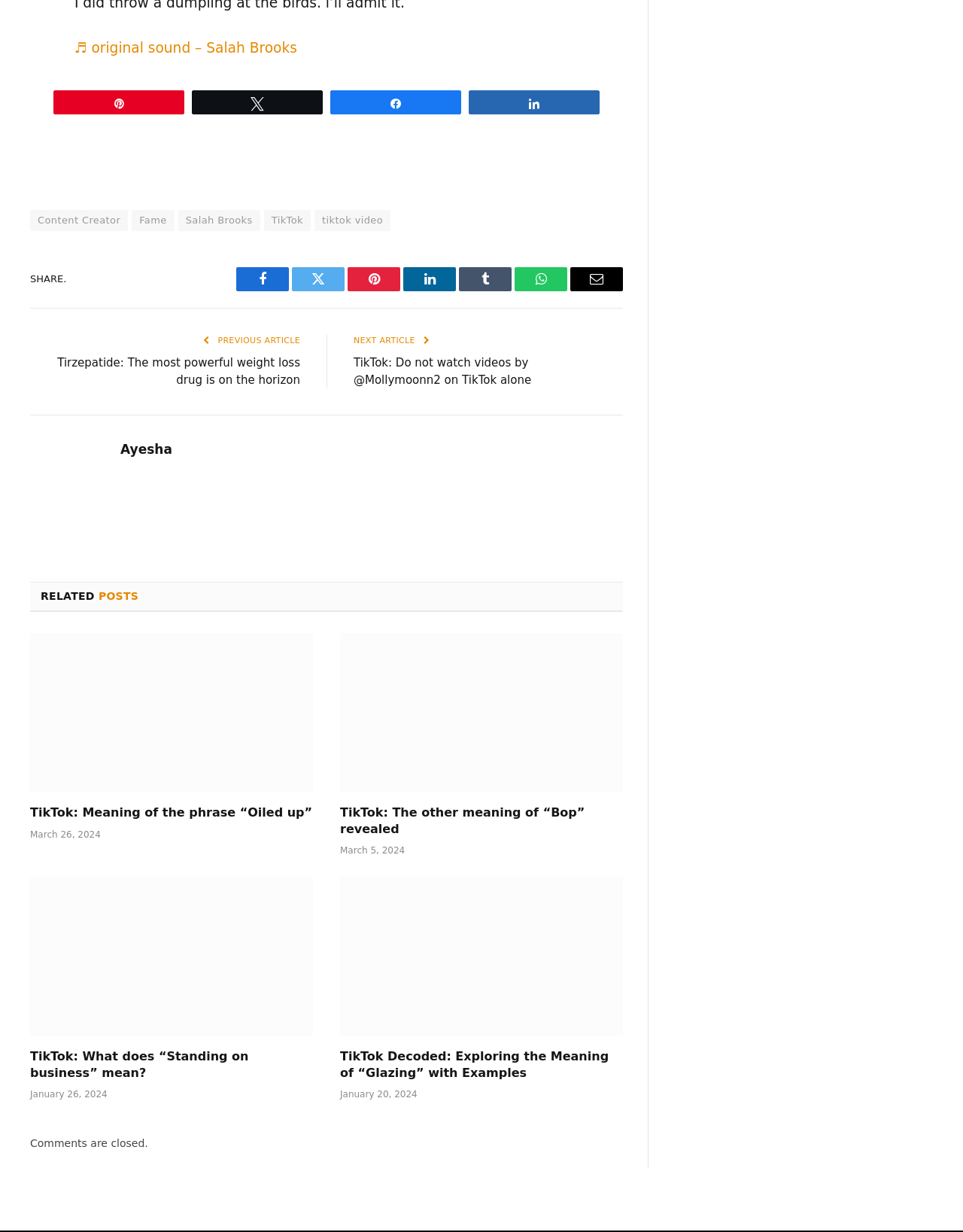What is the title of the first related post?
Please look at the screenshot and answer using one word or phrase.

Oiled up meaning TikTok